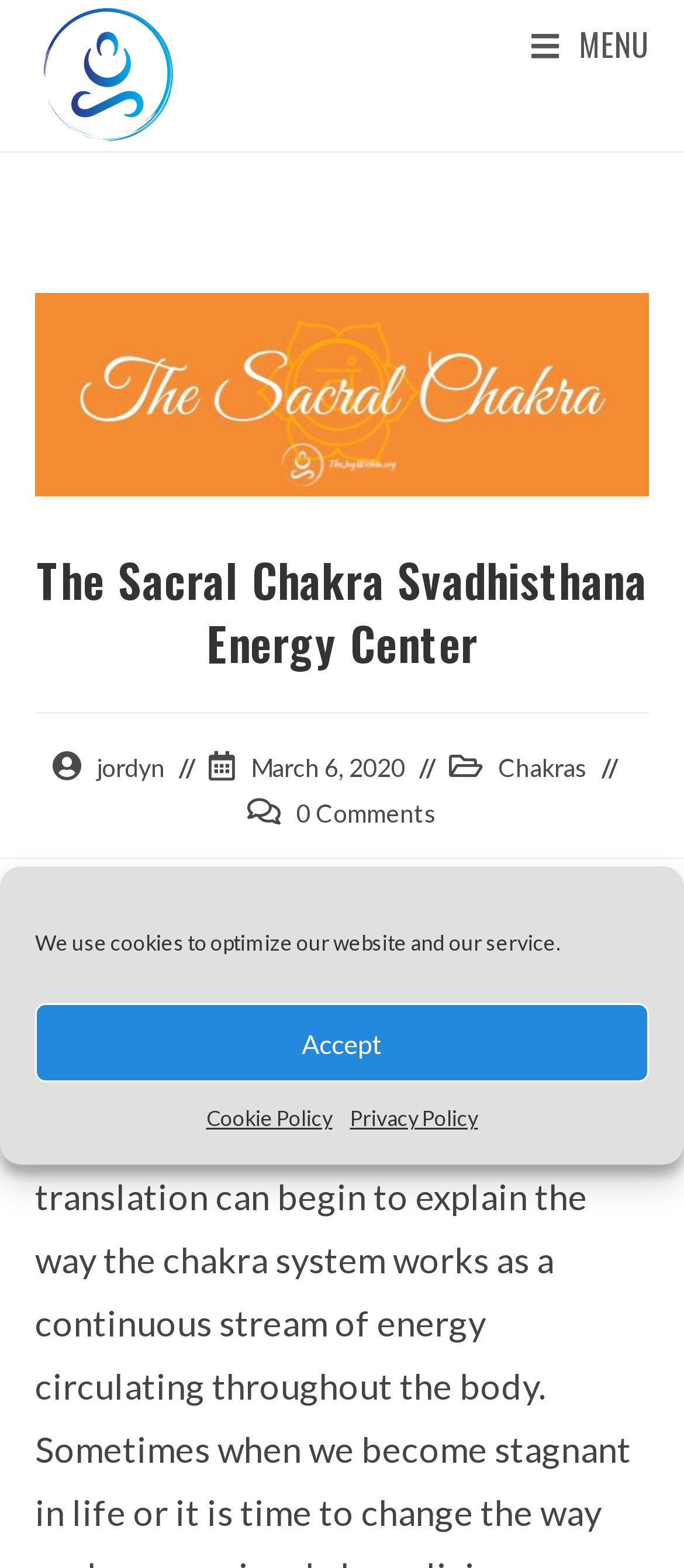Given the element description: "Proudly powered by WordPress", predict the bounding box coordinates of this UI element. The coordinates must be four float numbers between 0 and 1, given as [left, top, right, bottom].

None